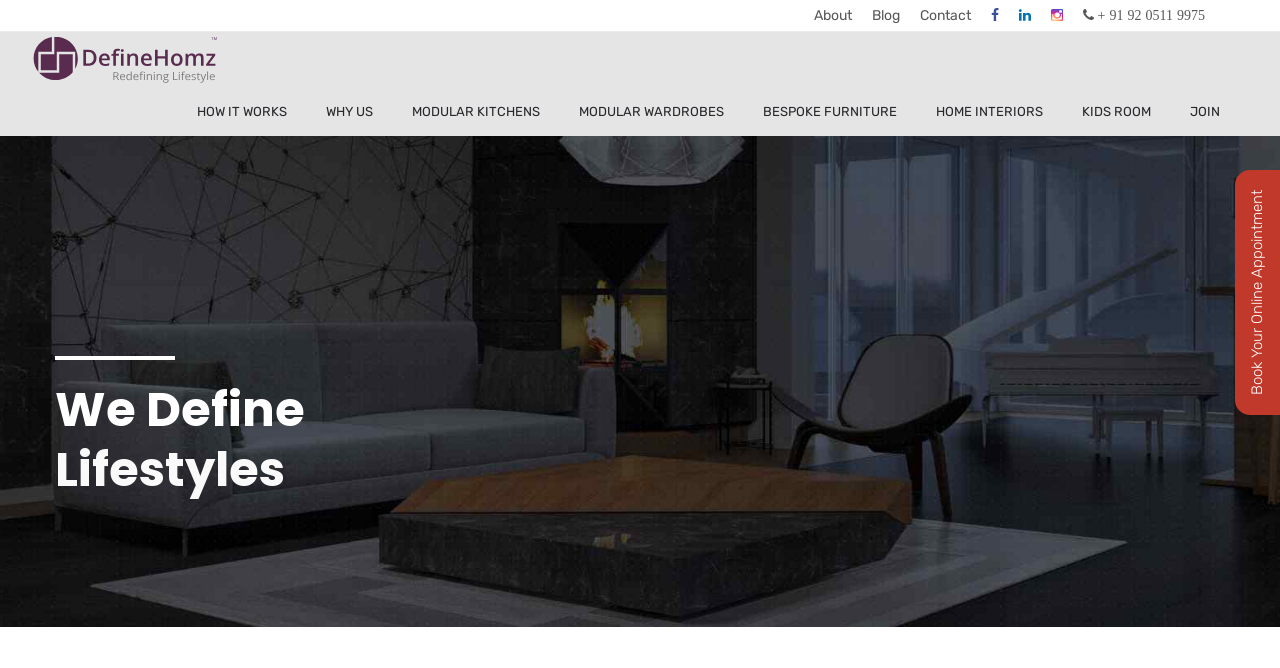Provide a brief response to the question using a single word or phrase: 
How many types of services are listed?

7